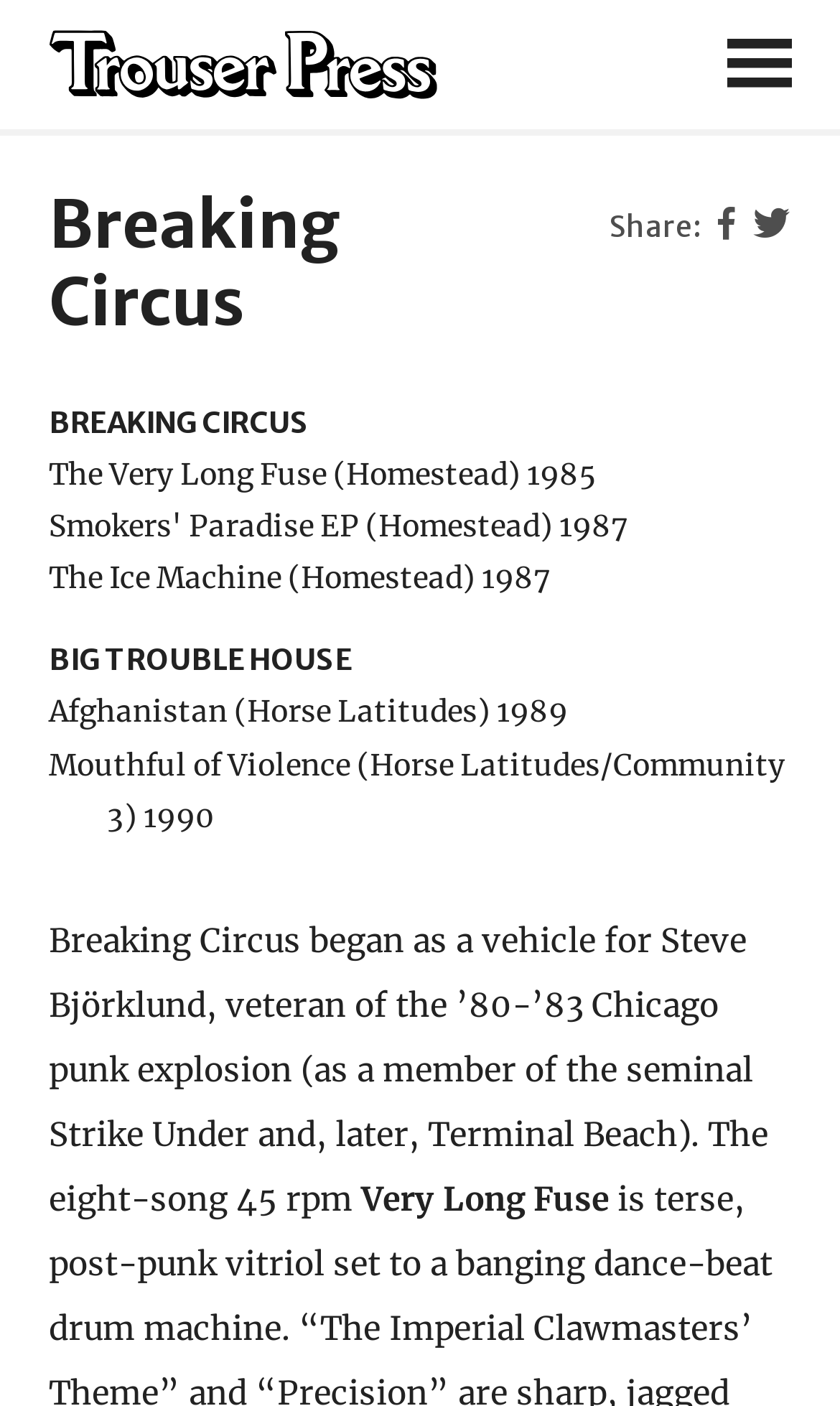How many songs are in the 45 rpm?
Please respond to the question thoroughly and include all relevant details.

According to the text, 'Breaking Circus began as a vehicle for Steve Björklund... The eight-song 45 rpm...', we can infer that there are eight songs in the 45 rpm.